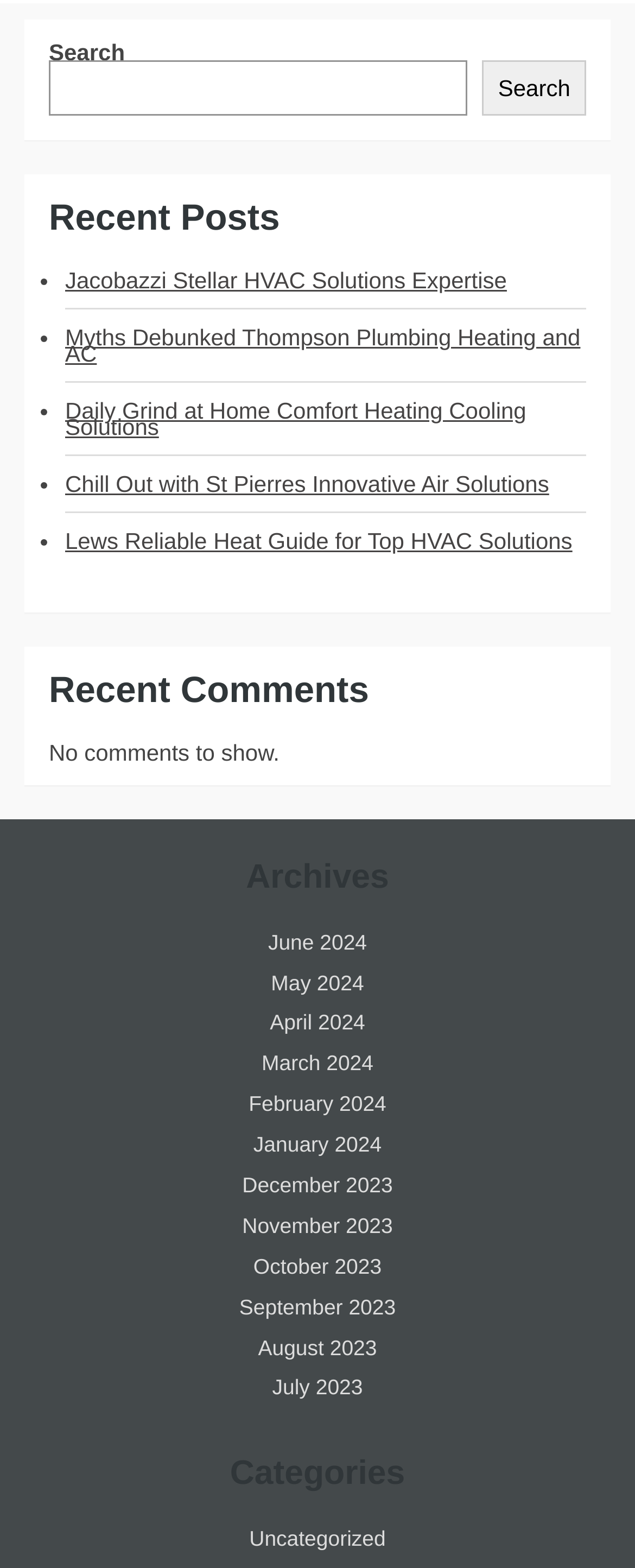Using the provided description parent_node: Search name="s", find the bounding box coordinates for the UI element. Provide the coordinates in (top-left x, top-left y, bottom-right x, bottom-right y) format, ensuring all values are between 0 and 1.

[0.077, 0.039, 0.737, 0.074]